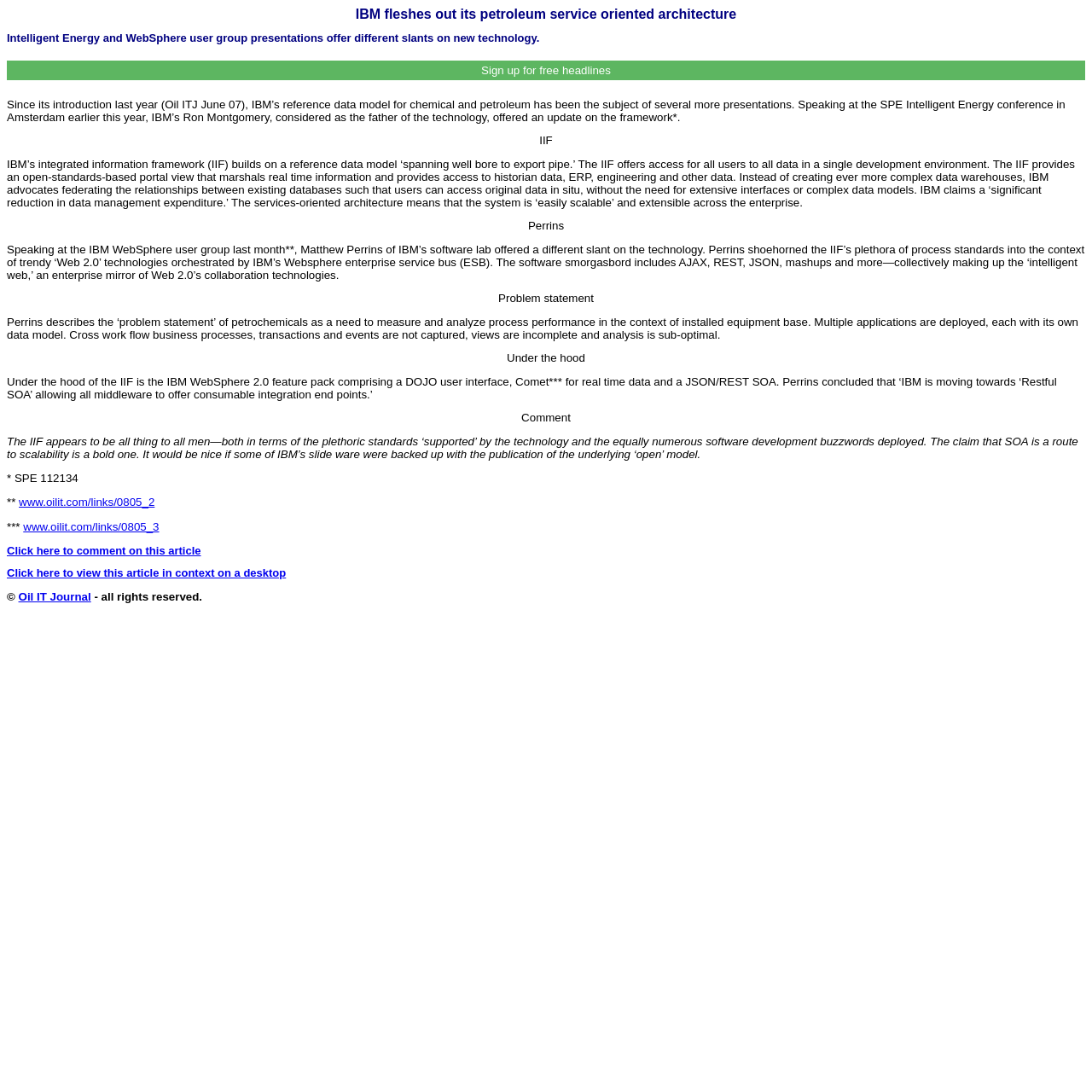What is the main topic of the article?
Please respond to the question thoroughly and include all relevant details.

The main topic of the article can be determined by reading the headings and the static text elements. The first heading 'IBM fleshes out its petroleum service oriented architecture' and the subsequent static text elements provide information about IBM's petroleum service oriented architecture, indicating that it is the main topic of the article.